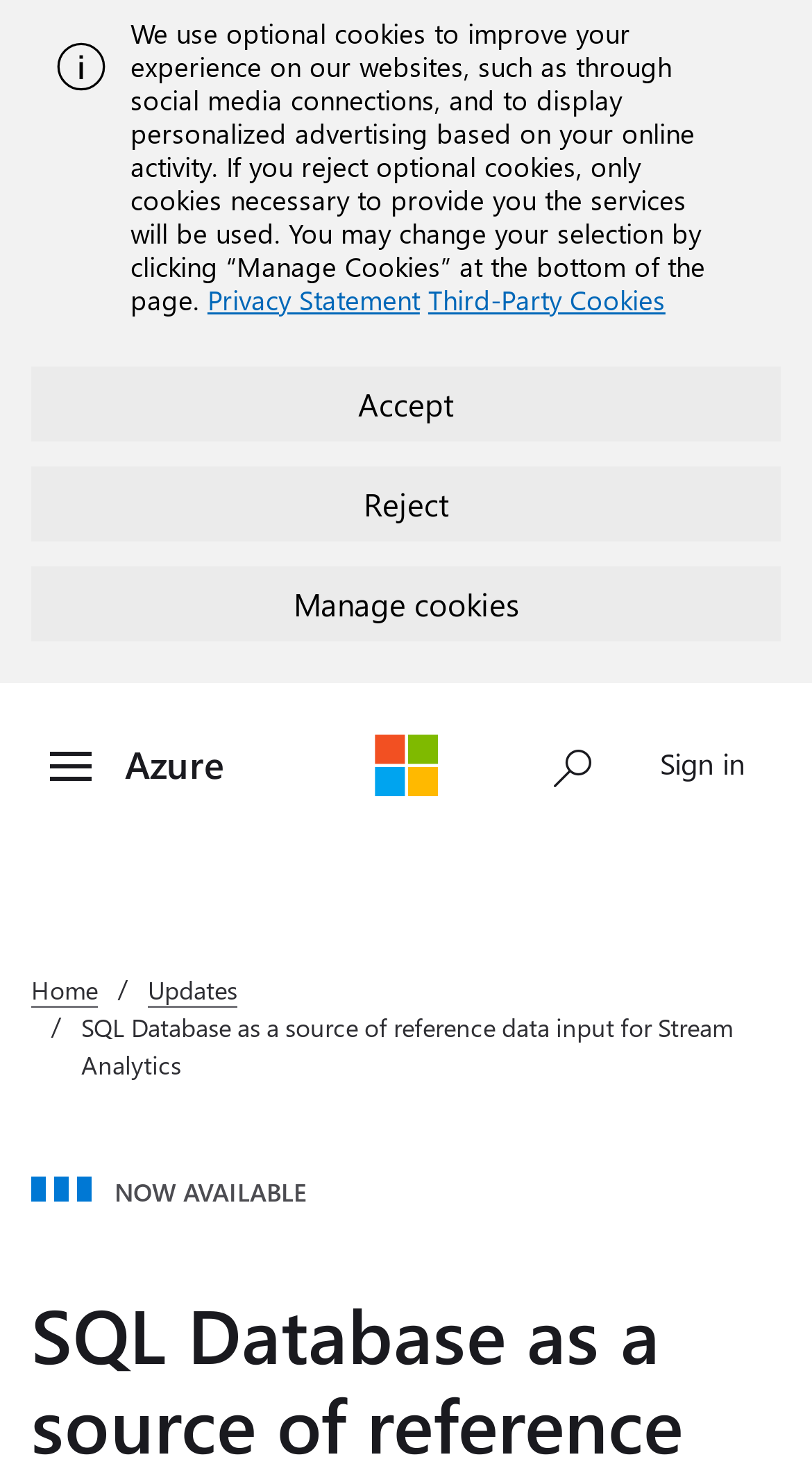Please determine the bounding box coordinates of the element to click on in order to accomplish the following task: "Skip to main content". Ensure the coordinates are four float numbers ranging from 0 to 1, i.e., [left, top, right, bottom].

[0.0, 0.469, 0.051, 0.497]